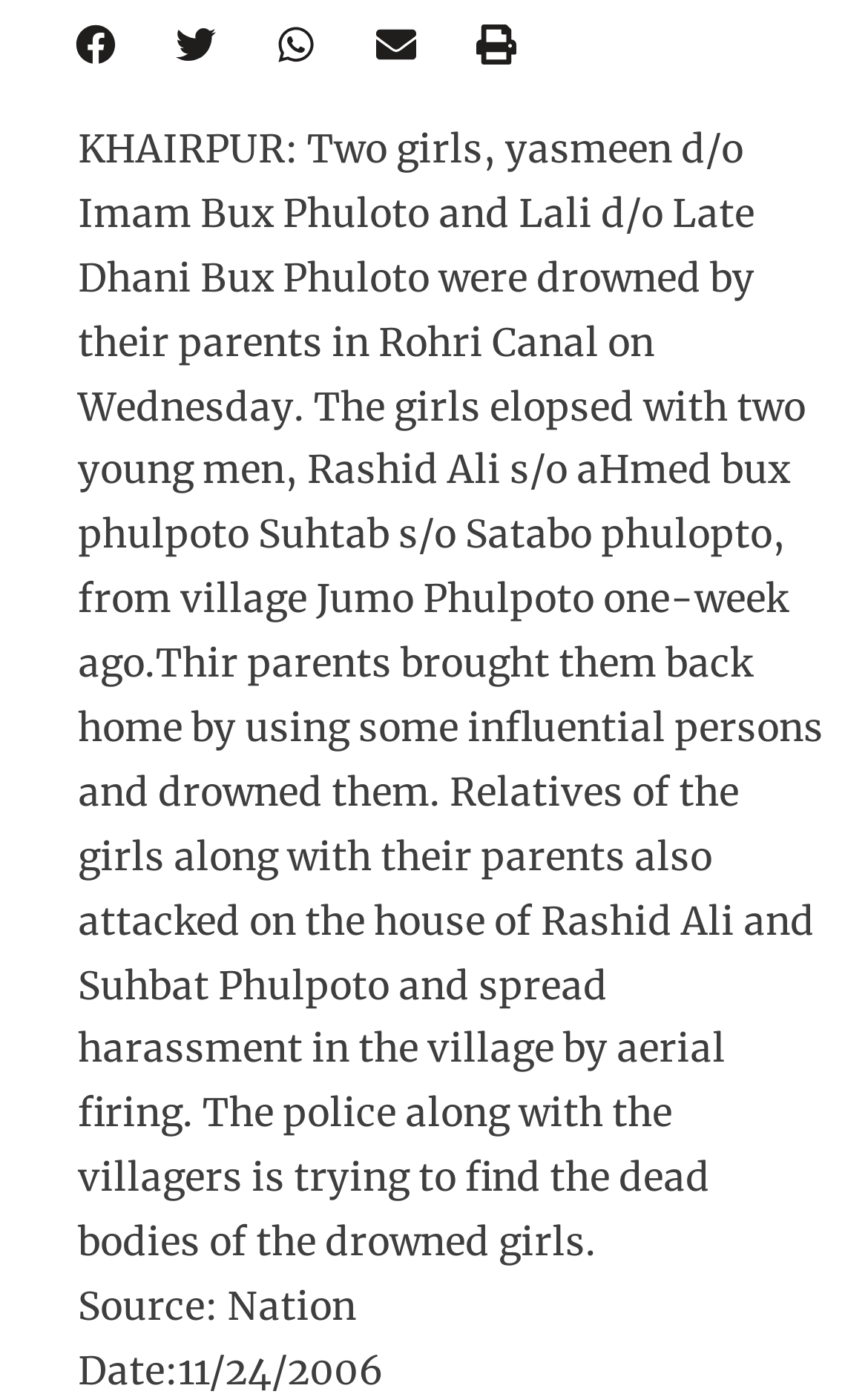Please specify the bounding box coordinates in the format (top-left x, top-left y, bottom-right x, bottom-right y), with values ranging from 0 to 1. Identify the bounding box for the UI component described as follows: aria-label="Share on print"

[0.513, 0.013, 0.628, 0.053]